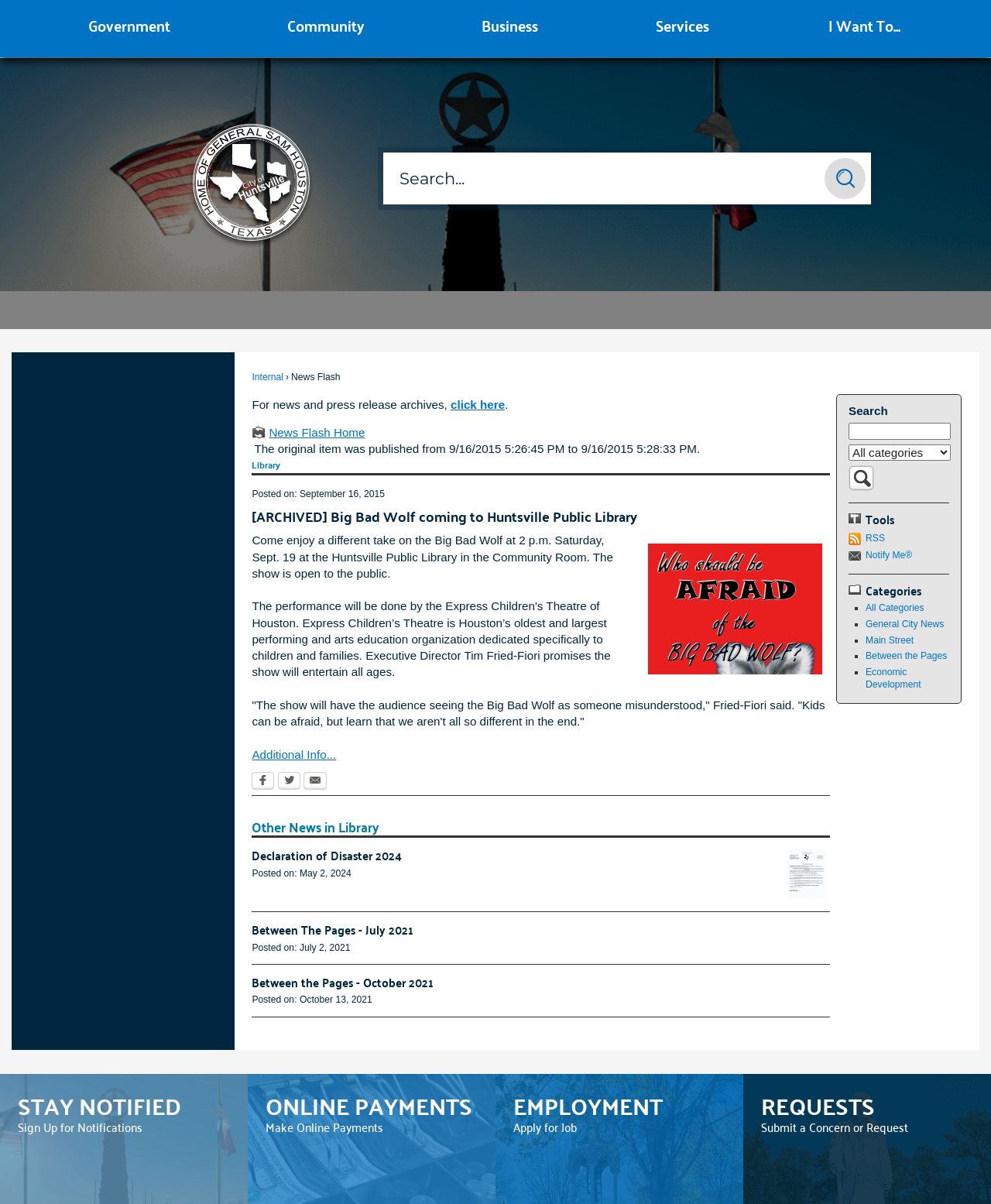What is the name of the show?
Look at the image and answer with only one word or phrase.

Big Bad Wolf